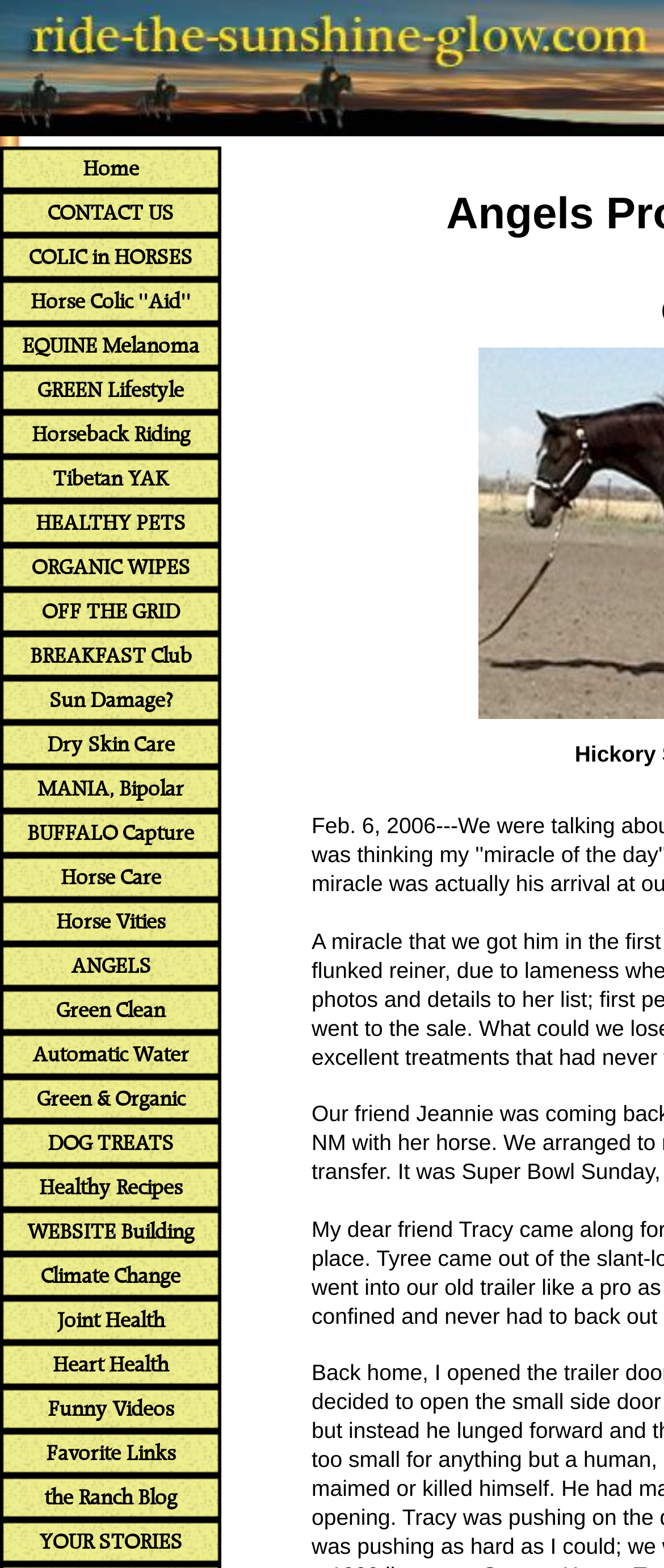Please determine the bounding box coordinates, formatted as (top-left x, top-left y, bottom-right x, bottom-right y), with all values as floating point numbers between 0 and 1. Identify the bounding box of the region described as: ANGELS

[0.0, 0.602, 0.333, 0.63]